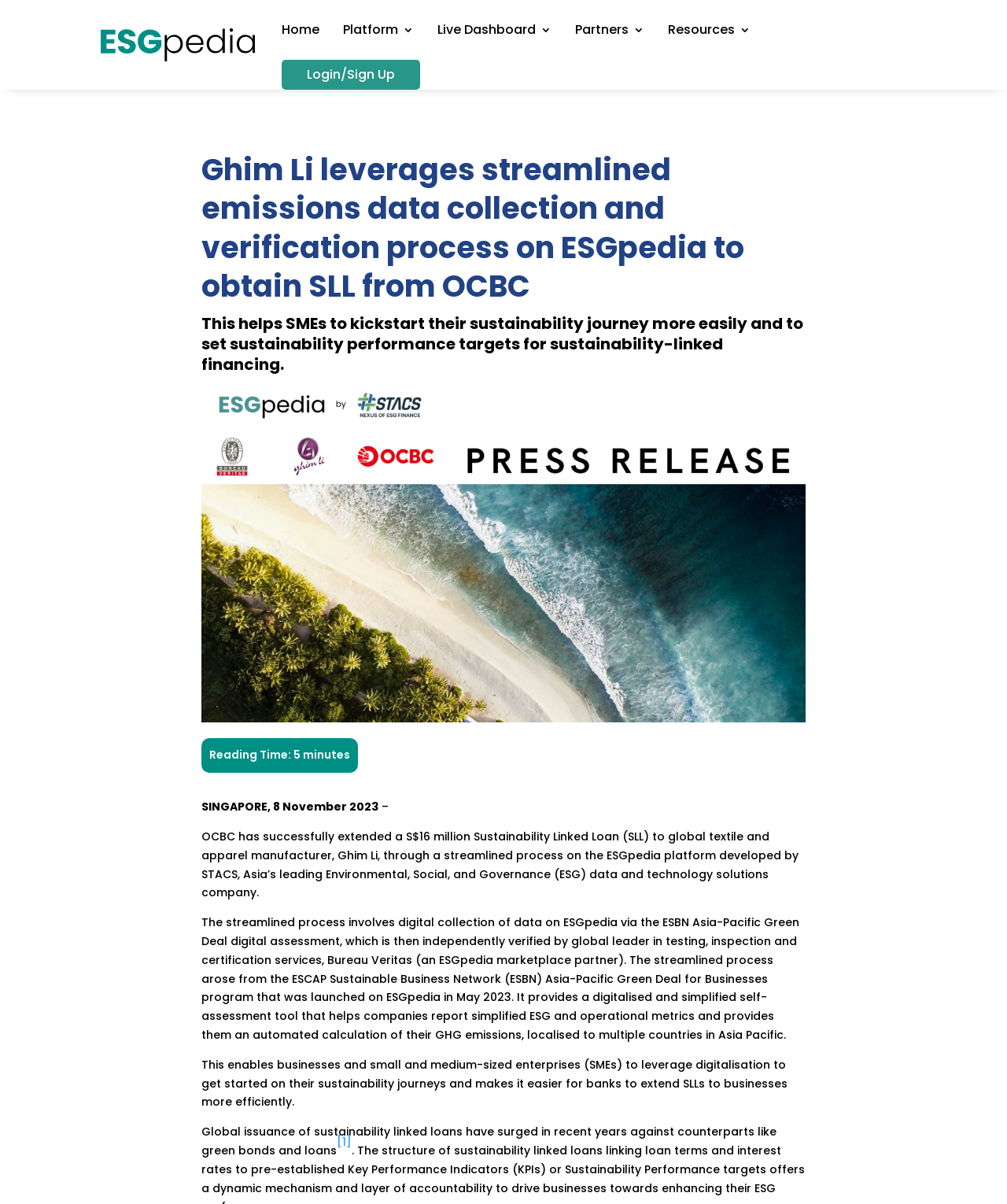How long does it take to read the article?
Answer the question with as much detail as you can, using the image as a reference.

The answer can be found in the StaticText elements with the text 'Reading Time:' and '5 minutes' which indicate the reading time of the article.